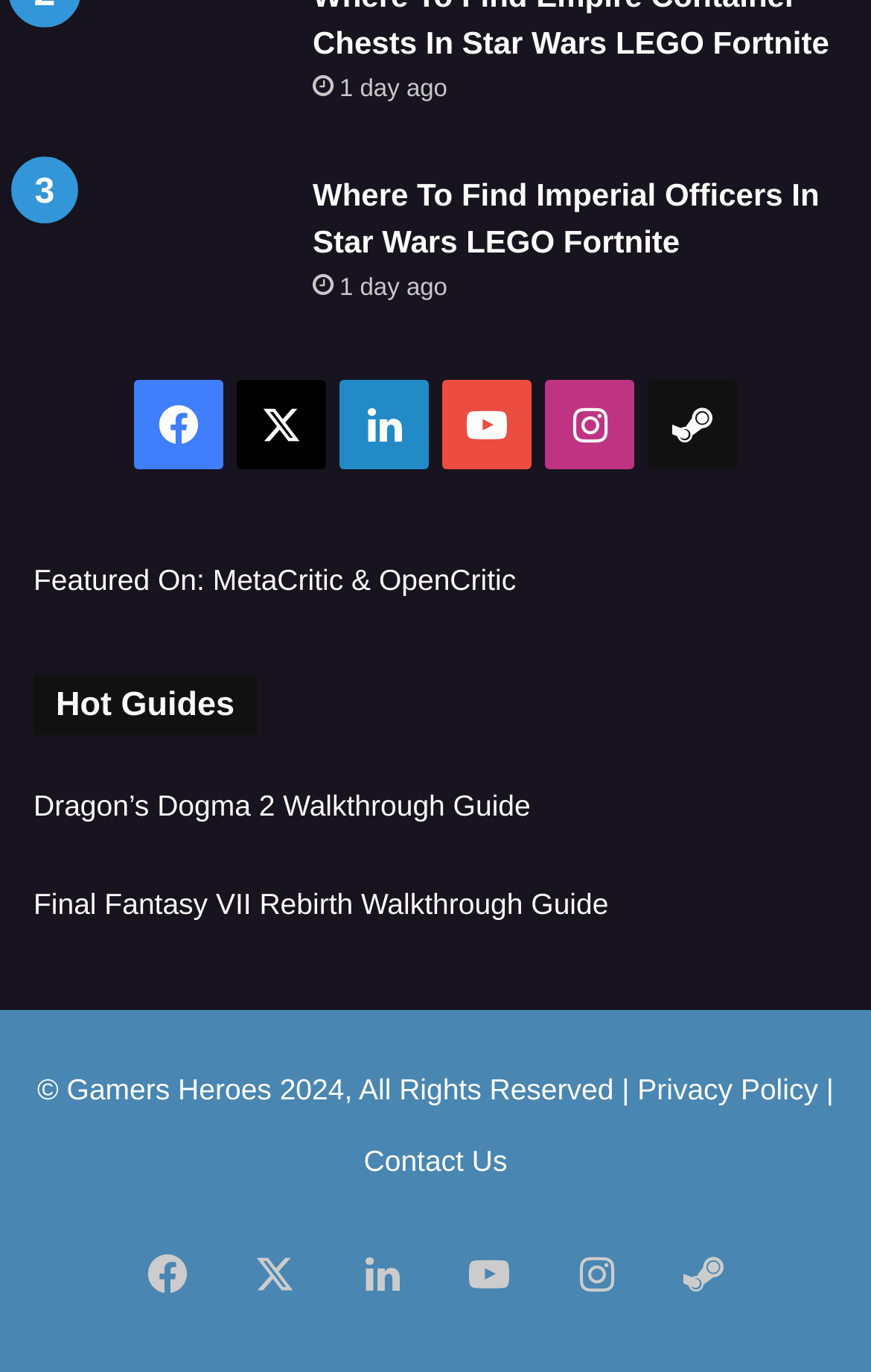Using the details from the image, please elaborate on the following question: What is the name of the second walkthrough guide?

I looked at the list of walkthrough guides under the 'Hot Guides' section and found that the second guide is titled 'Final Fantasy VII Rebirth Walkthrough Guide'.